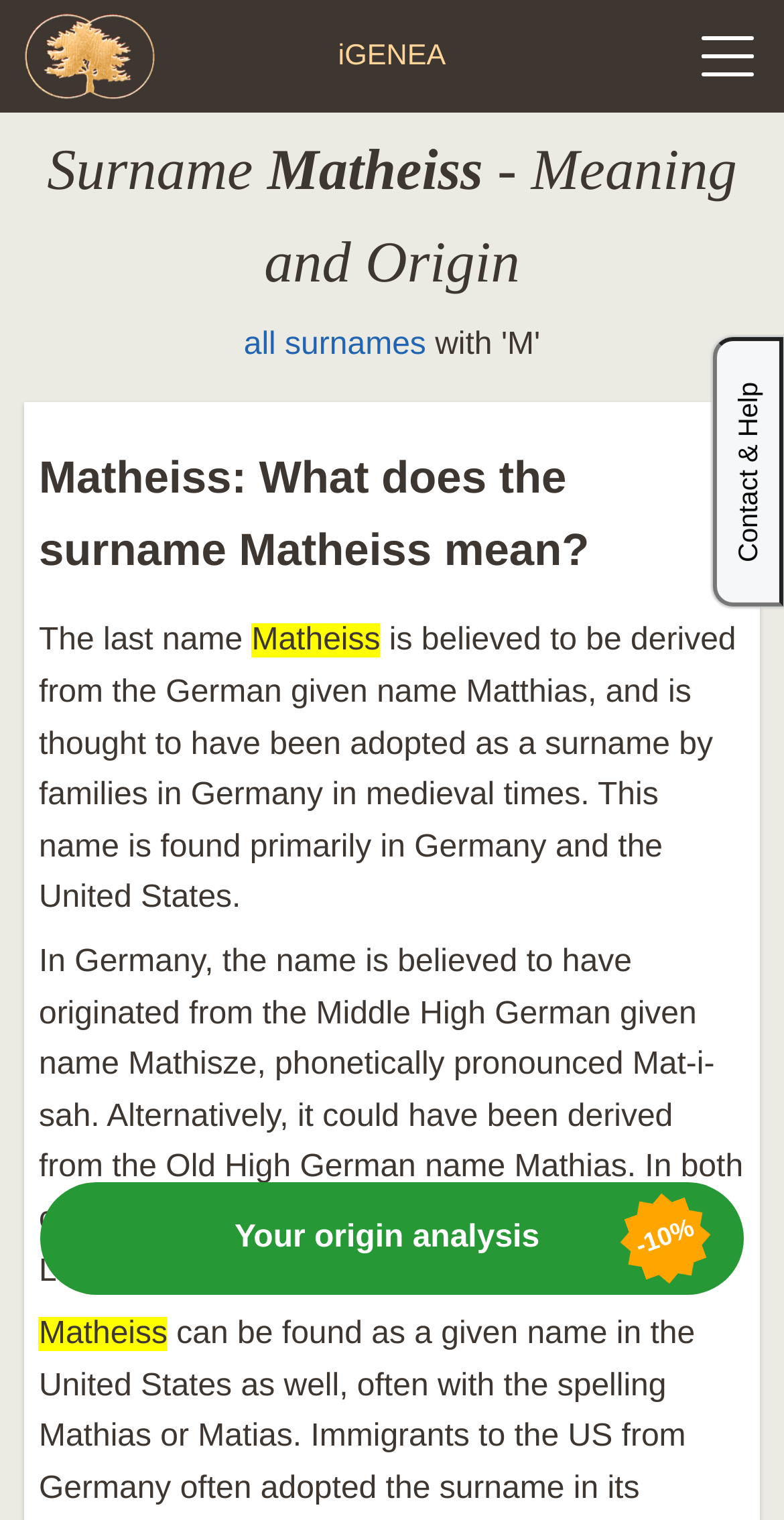Based on what you see in the screenshot, provide a thorough answer to this question: What is the name of the company or organization associated with this webpage?

The webpage has a logo with the text 'iGENEA' which suggests that it is the name of the company or organization associated with this webpage.